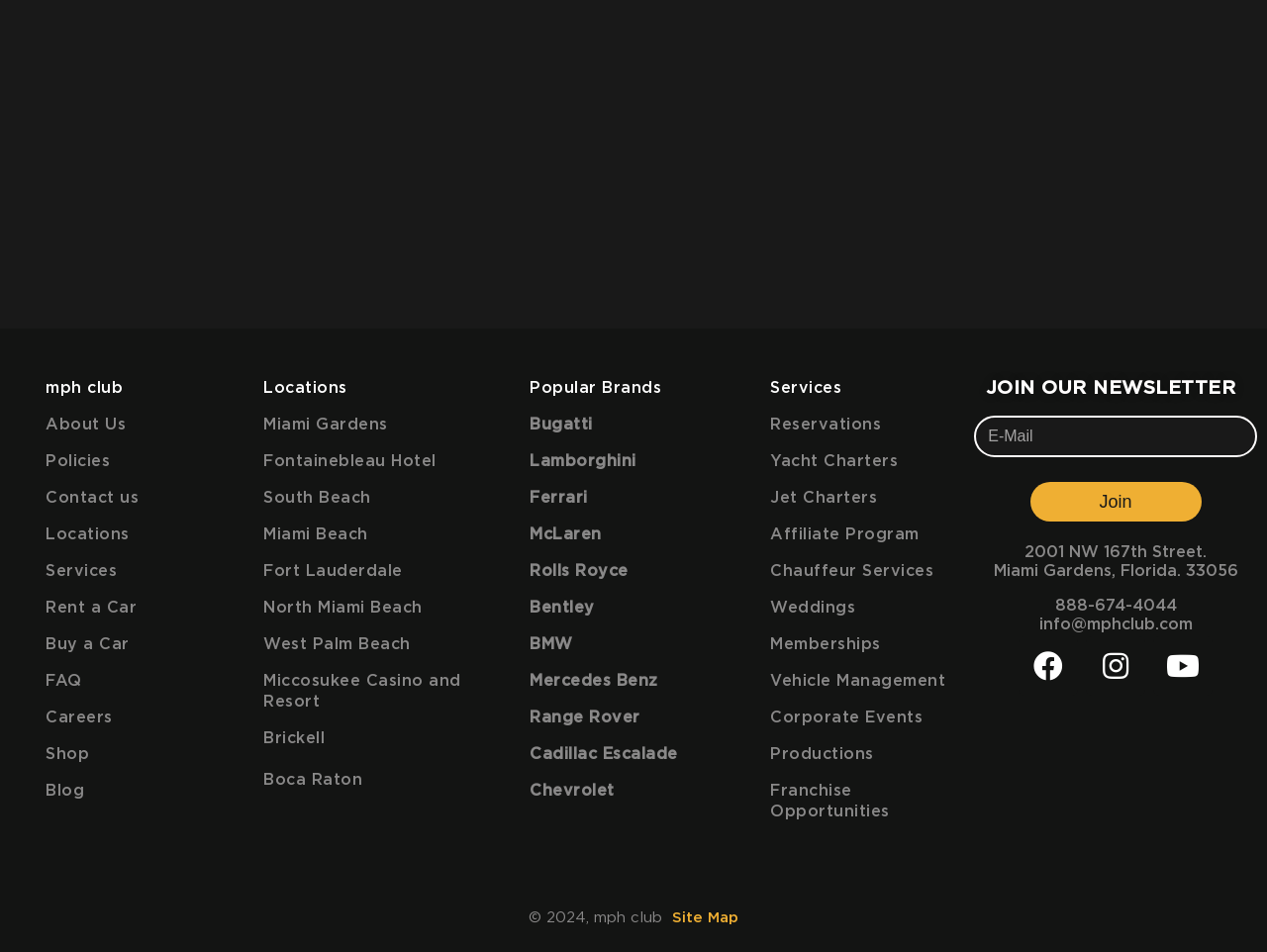Please find the bounding box coordinates for the clickable element needed to perform this instruction: "Search for a location".

[0.208, 0.438, 0.306, 0.454]